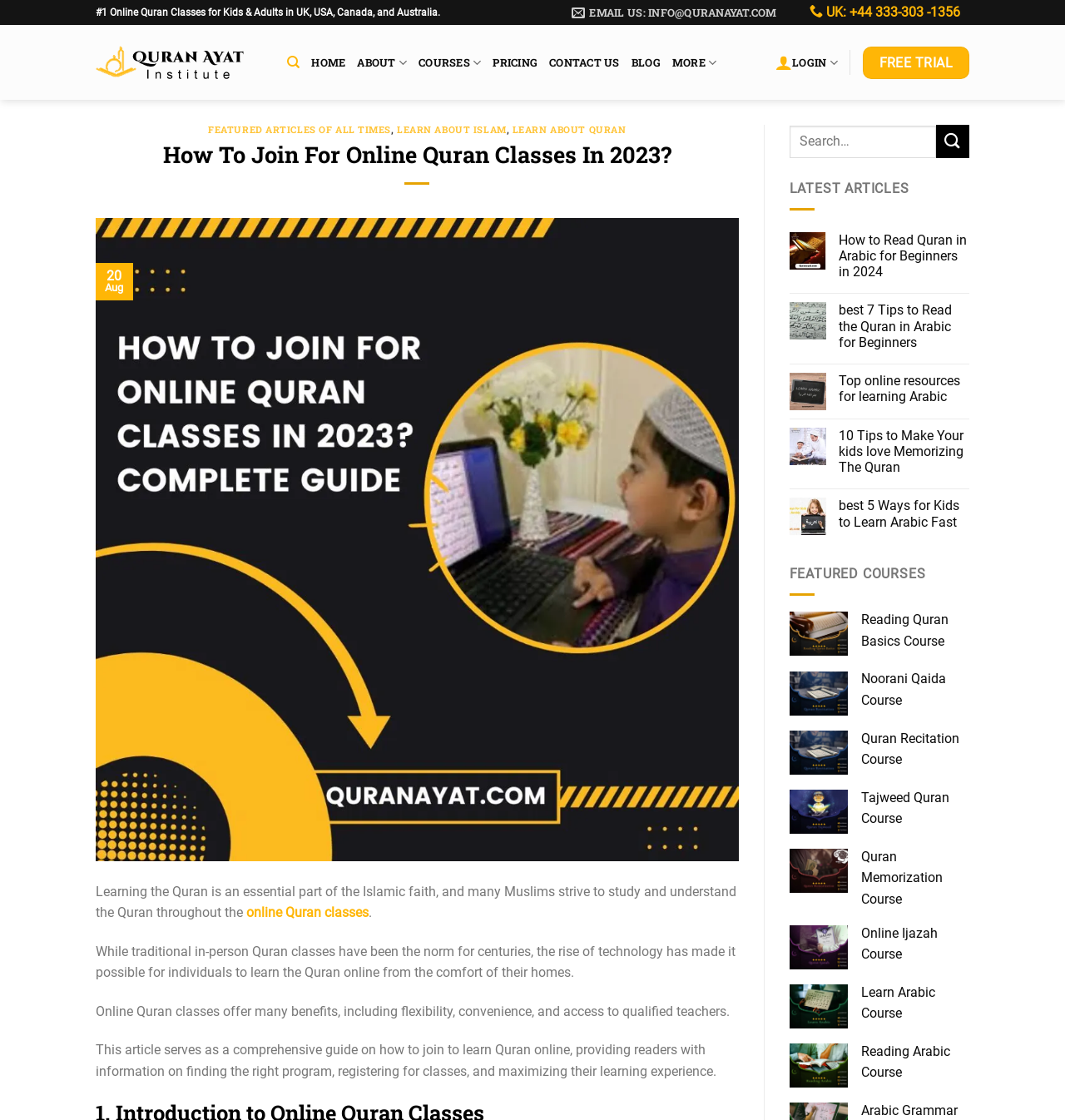Pinpoint the bounding box coordinates of the clickable element needed to complete the instruction: "Click on the 'FREE TRIAL' link". The coordinates should be provided as four float numbers between 0 and 1: [left, top, right, bottom].

[0.81, 0.041, 0.91, 0.071]